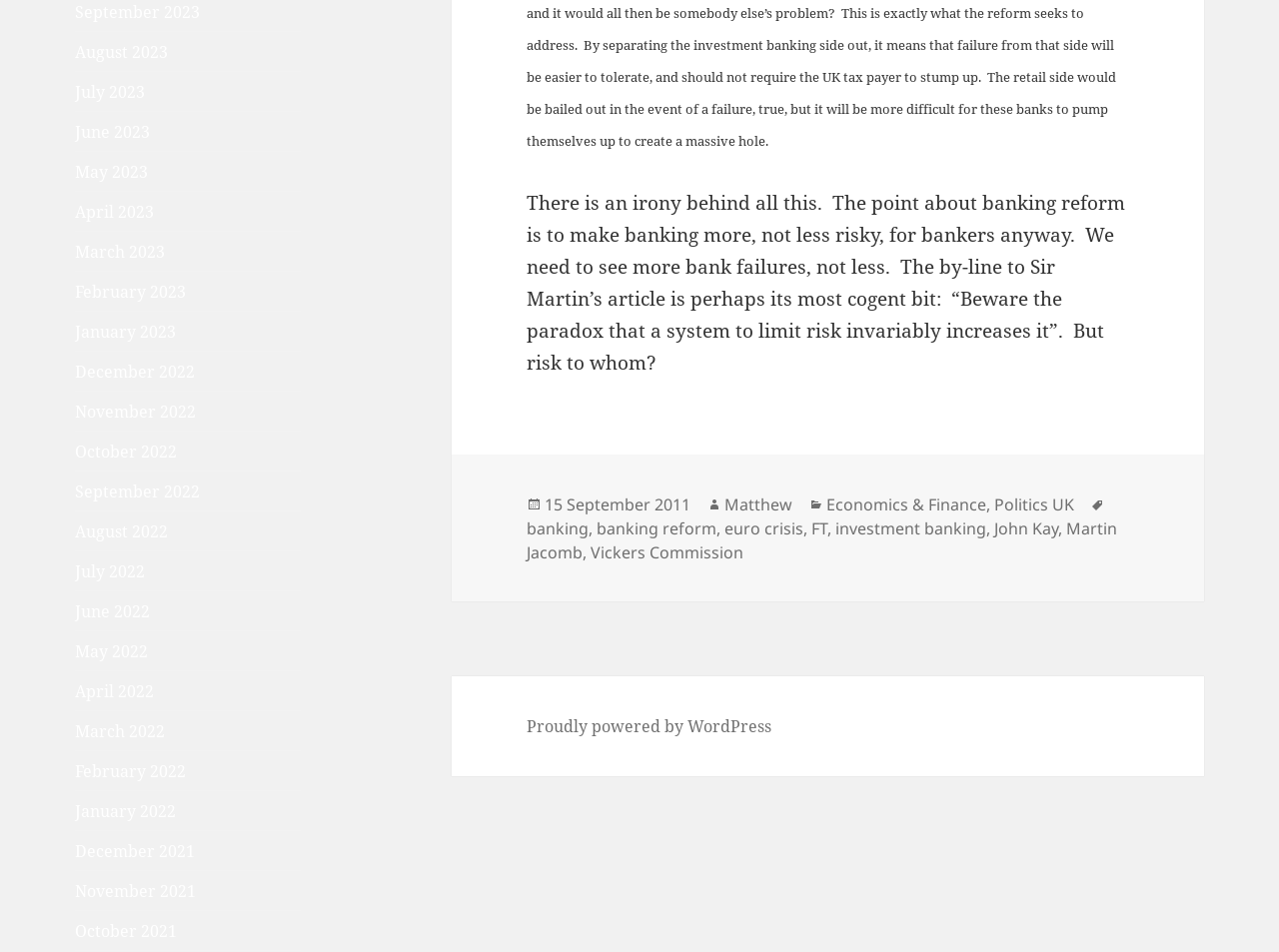Highlight the bounding box coordinates of the region I should click on to meet the following instruction: "Visit the WordPress website".

[0.412, 0.751, 0.603, 0.776]